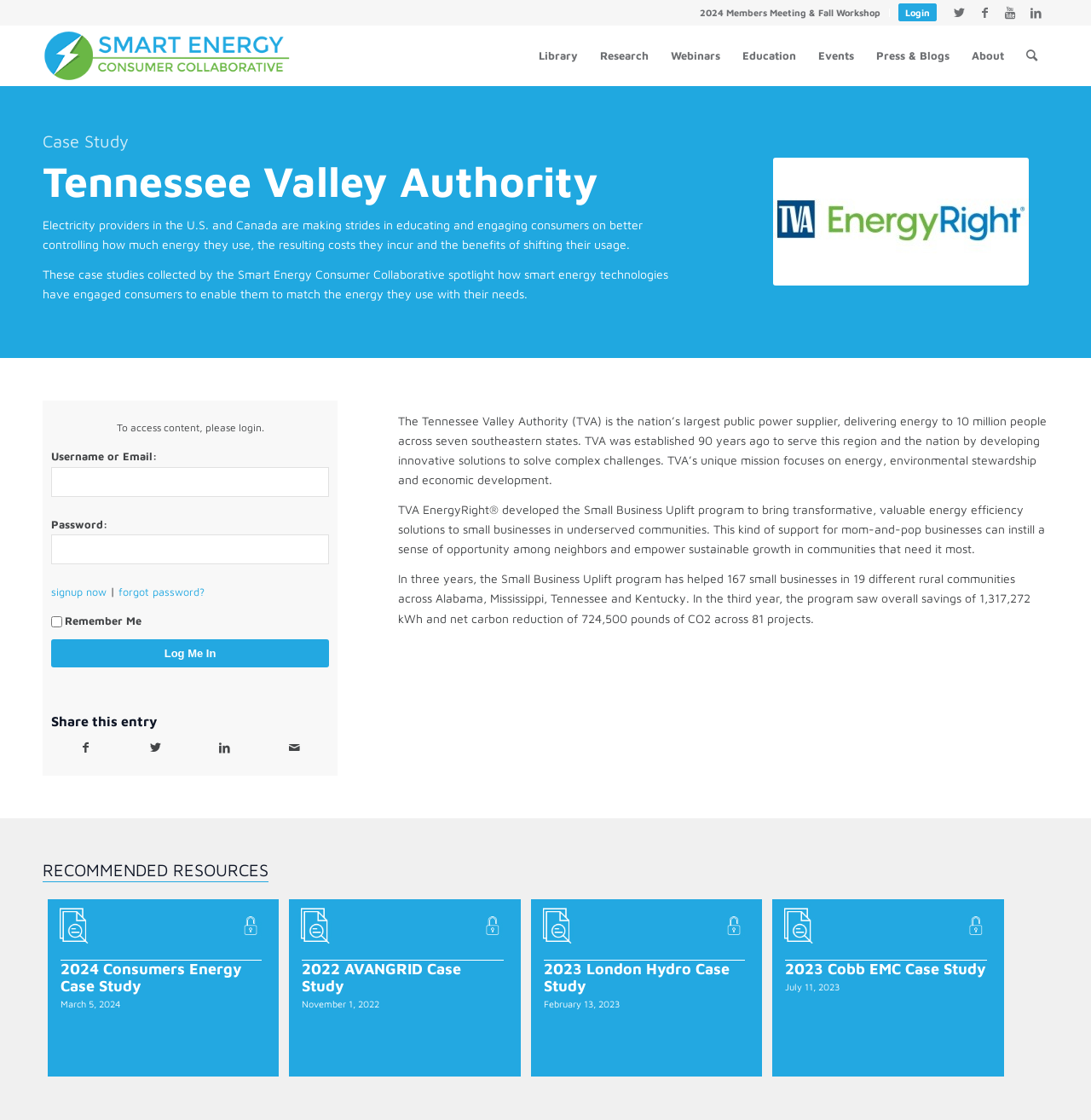Describe the webpage in detail, including text, images, and layout.

This webpage is a case study about the Tennessee Valley Authority (TVA) and its efforts in educating and engaging consumers on energy usage. At the top of the page, there are links to social media platforms, including Twitter, Facebook, YouTube, and LinkedIn. Below these links, there is a navigation menu with options such as "Library", "Research", "Webinars", "Education", "Events", "Press & Blogs", and "About".

The main content of the page is divided into sections. The first section has a heading "Tennessee Valley Authority" and provides an introduction to the TVA and its mission. Below this, there is a paragraph of text describing how the TVA is working to educate and engage consumers on energy usage.

The next section has a heading "Case Study" and provides more information about the TVA's efforts, including a program called Small Business Uplift, which aims to bring energy efficiency solutions to small businesses in underserved communities. There are several paragraphs of text describing the program's goals and achievements.

Below this, there is a section with a heading "RECOMMENDED RESOURCES" that lists several related case studies, including links to case studies on Consumers Energy, AVANGRID, and London Hydro. Each of these links is accompanied by a brief description and a timestamp.

At the bottom of the page, there is a login section, where users can enter their username and password to access content. There are also links to sign up for an account, forgot password, and remember me.

Throughout the page, there are several images, including a logo for the Smart Energy Consumer Collaborative and images accompanying the case studies.